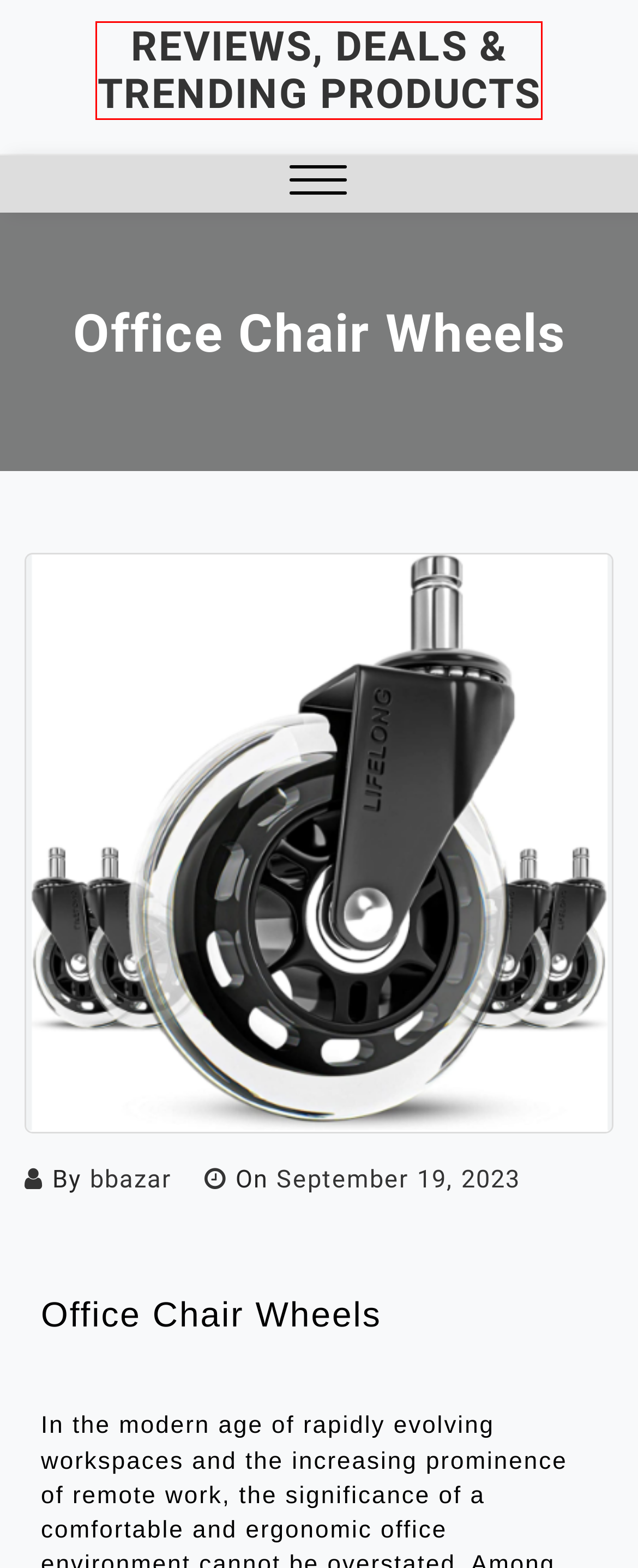A screenshot of a webpage is provided, featuring a red bounding box around a specific UI element. Identify the webpage description that most accurately reflects the new webpage after interacting with the selected element. Here are the candidates:
A. bbazar, Author at Reviews, Deals & Trending Products
B. Suitable for Dinning Room and Bar, Peacock Blue - Reviews, Deals & Trending Products
C. The Best Shampoo That Makes Your Hair Curly | Best-Bazar.com
D. Reviews, Deals & Trending Products -
E. June 2022 - Reviews, Deals & Trending Products
F. Footstools Ottoman for Apartment, Peacock Blue - Reviews, Deals & Trending Products
G. Uncategorized Archives - Reviews, Deals & Trending Products
H. August 2023 - Reviews, Deals & Trending Products

D